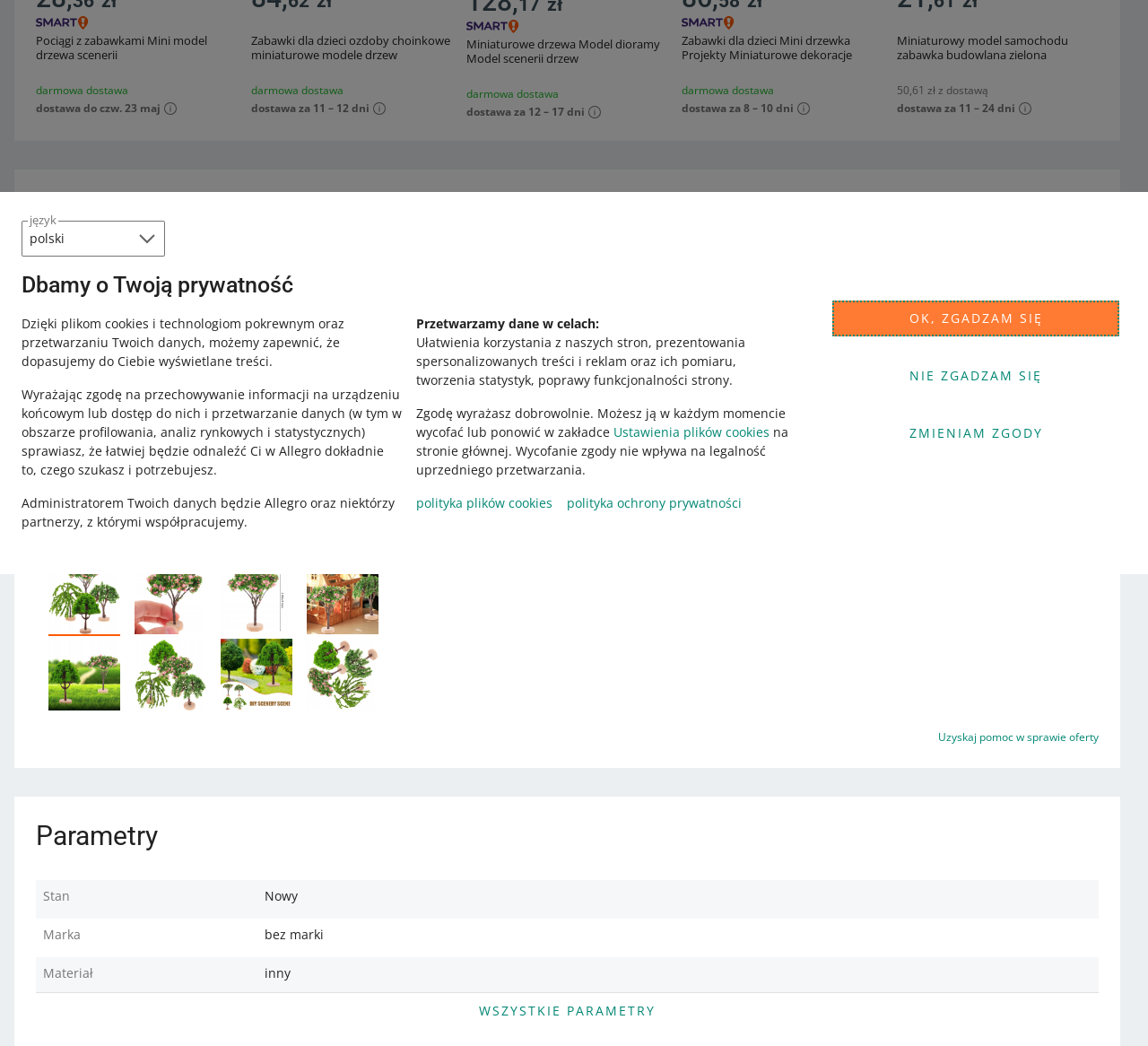Please provide the bounding box coordinates in the format (top-left x, top-left y, bottom-right x, bottom-right y). Remember, all values are floating point numbers between 0 and 1. What is the bounding box coordinate of the region described as: Wszystkie parametry

[0.031, 0.949, 0.957, 0.983]